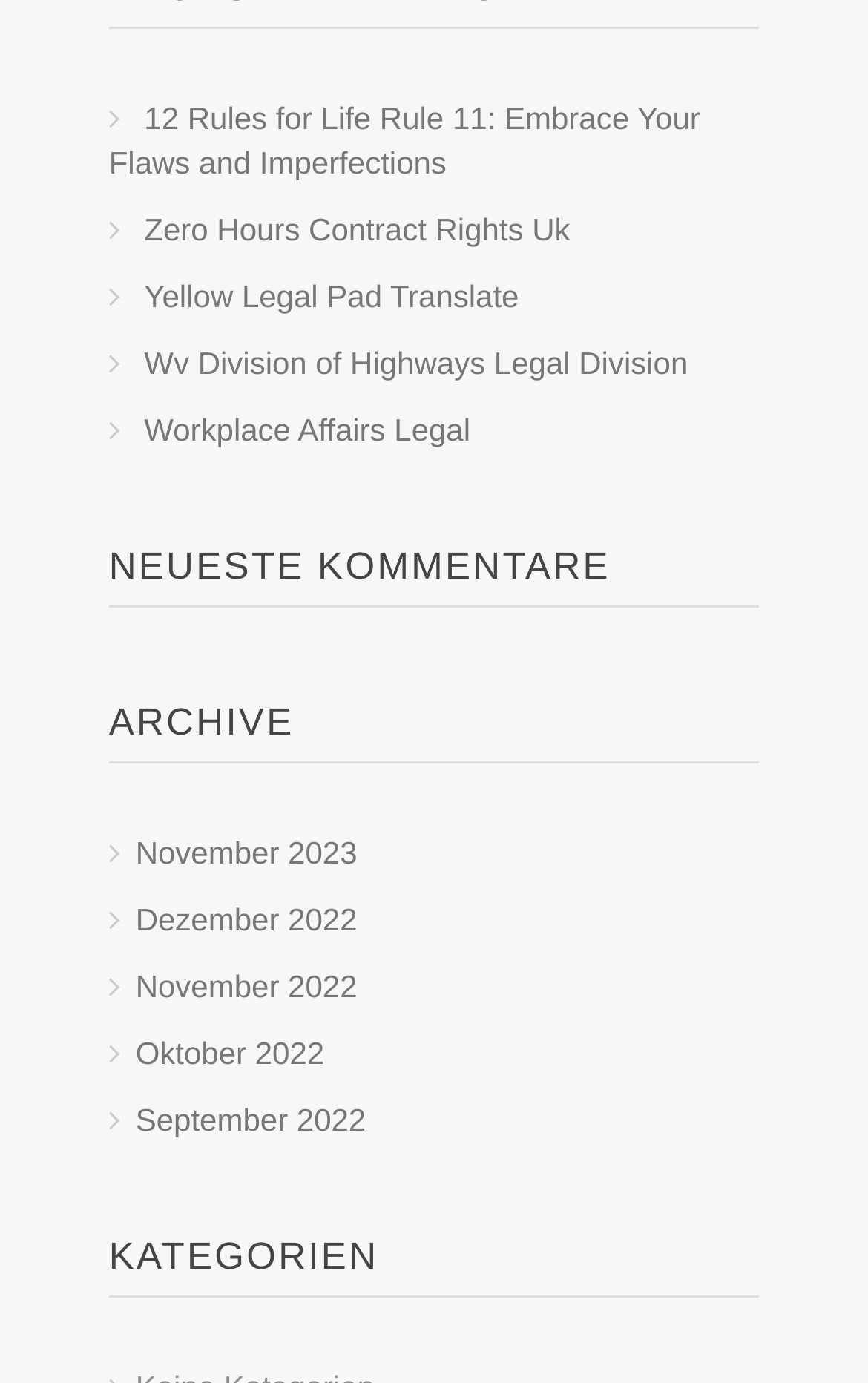Can you identify the bounding box coordinates of the clickable region needed to carry out this instruction: 'Browse November 2023 archive'? The coordinates should be four float numbers within the range of 0 to 1, stated as [left, top, right, bottom].

[0.156, 0.603, 0.412, 0.629]